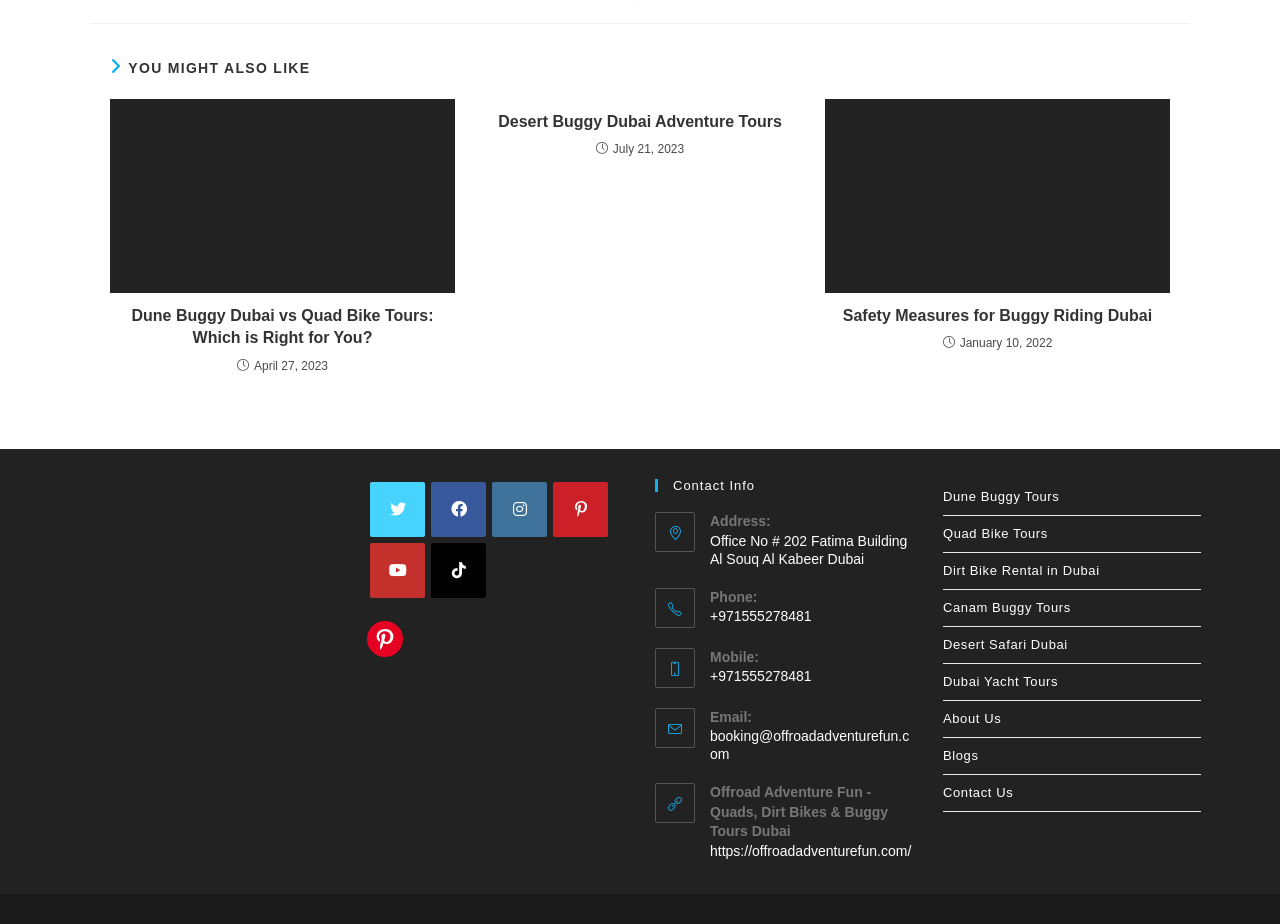How many social media links are there?
Please use the visual content to give a single word or phrase answer.

5